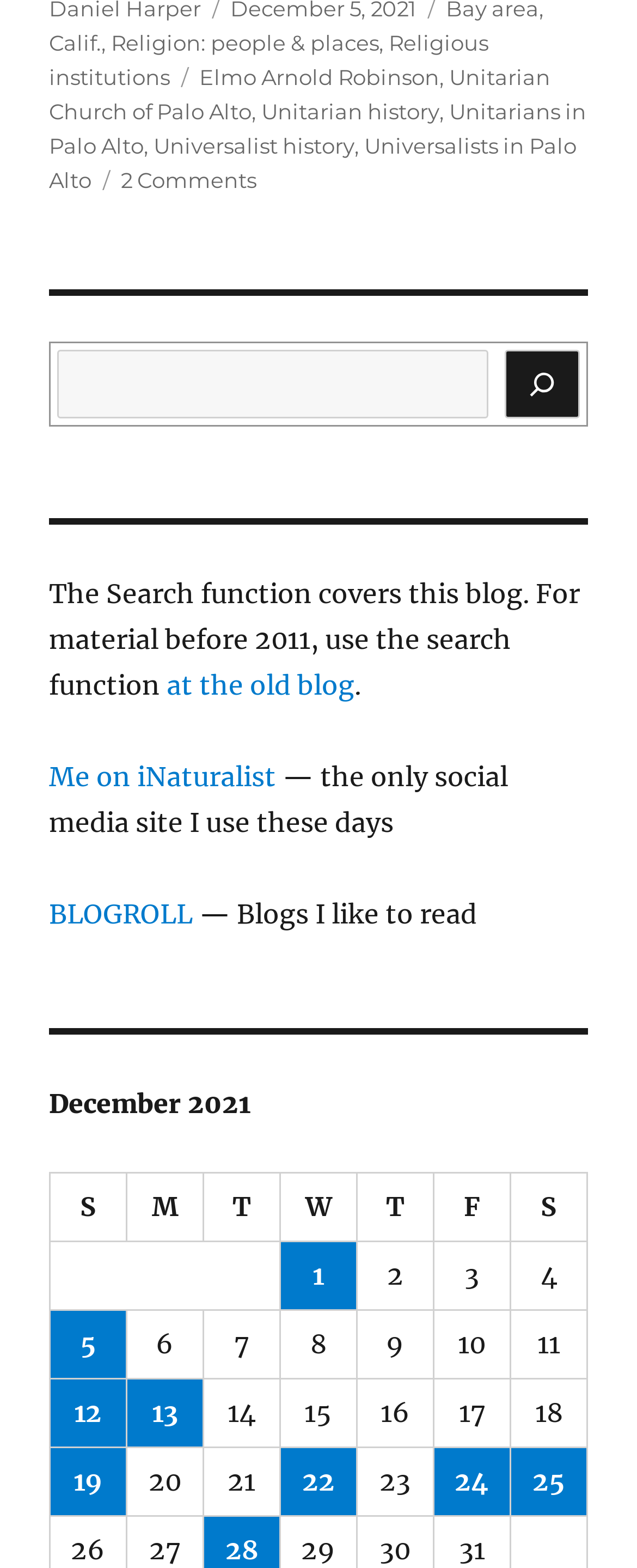Identify the bounding box coordinates of the specific part of the webpage to click to complete this instruction: "Click on 'Unitarians in Palo Alto'".

[0.077, 0.063, 0.92, 0.101]